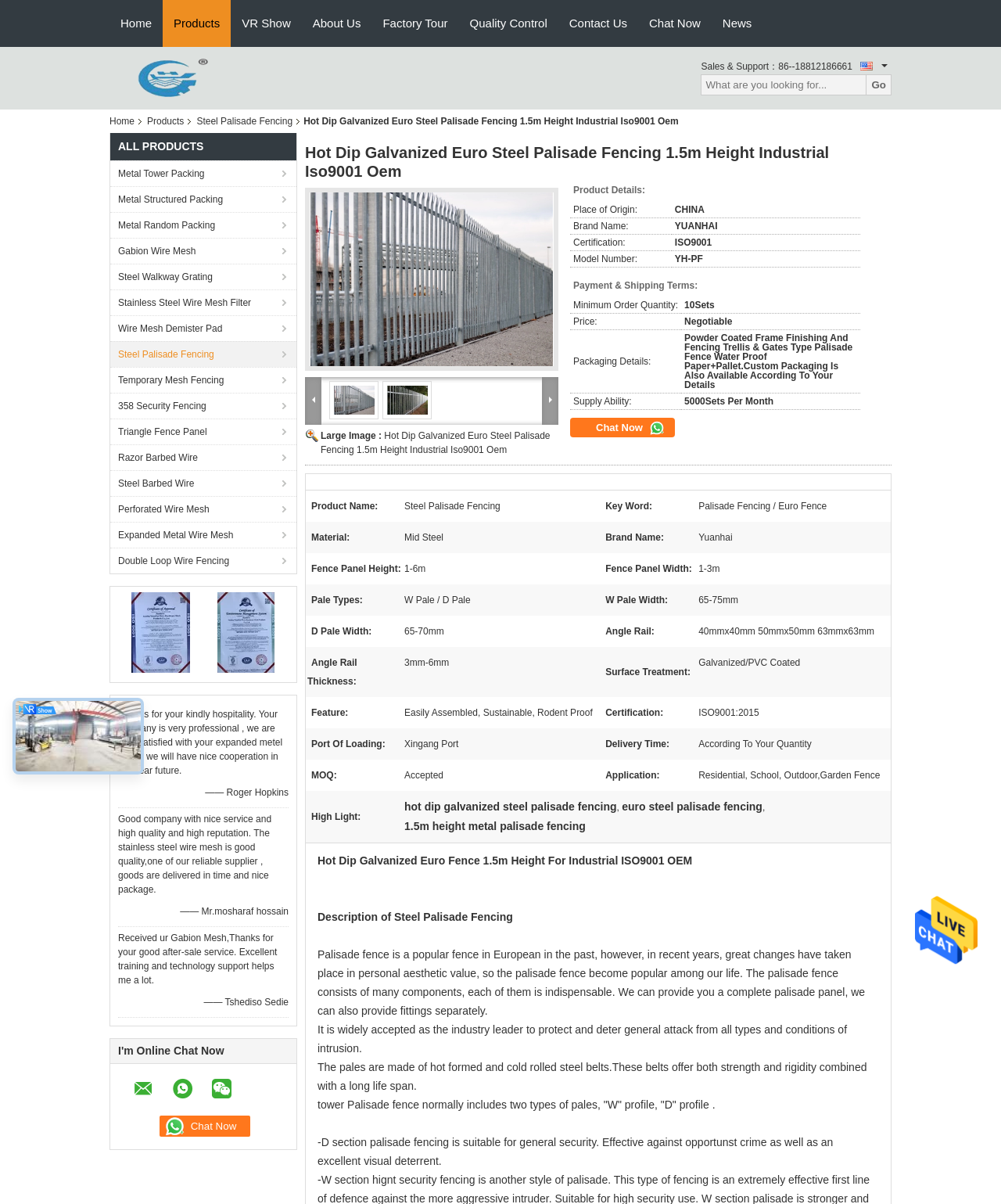Highlight the bounding box of the UI element that corresponds to this description: "Chat Now".

[0.648, 0.014, 0.7, 0.024]